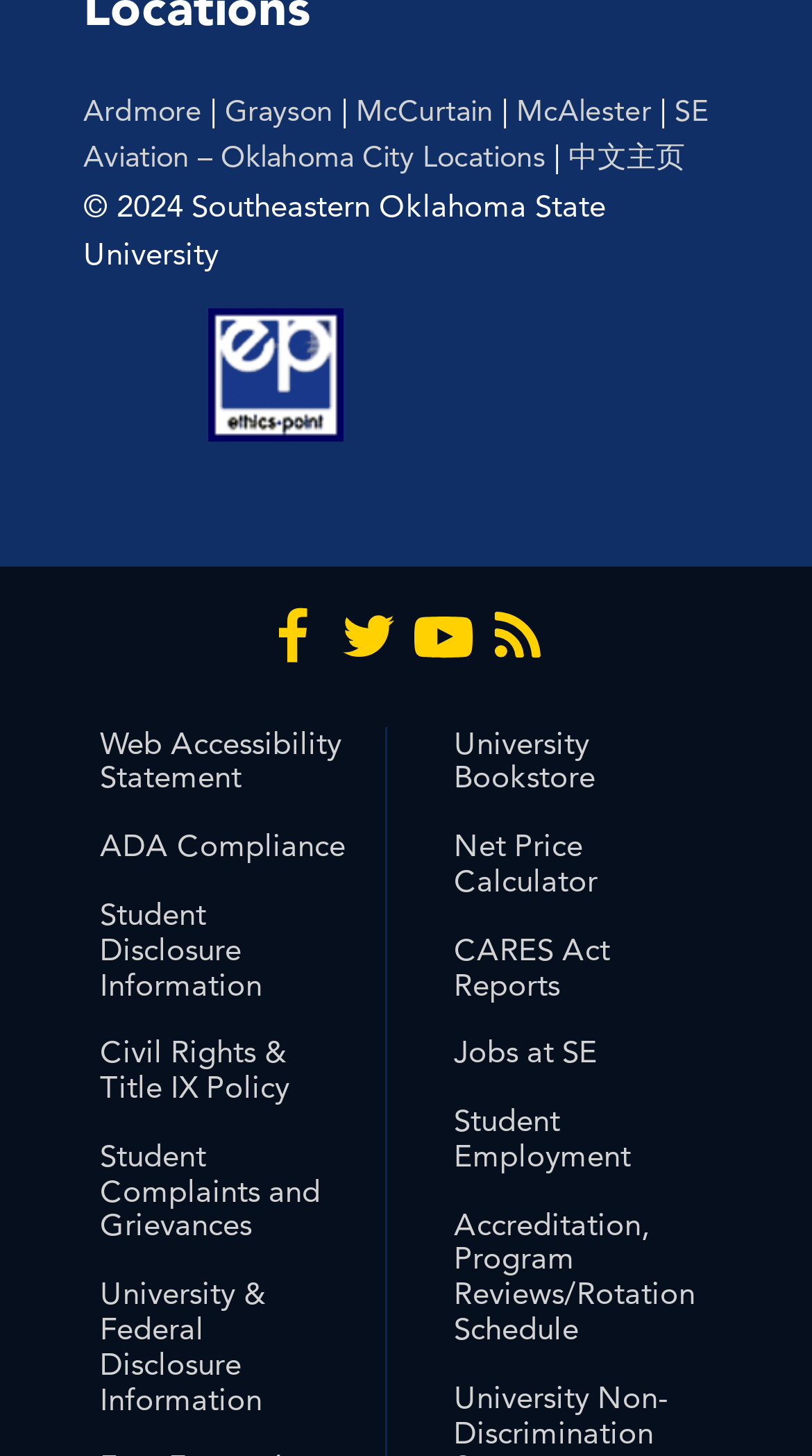What is the purpose of the 'Web Accessibility Statement' link?
Look at the image and provide a detailed response to the question.

I inferred this answer by understanding the context of the link, which is likely to provide information about the website's accessibility features and compliance with accessibility standards.